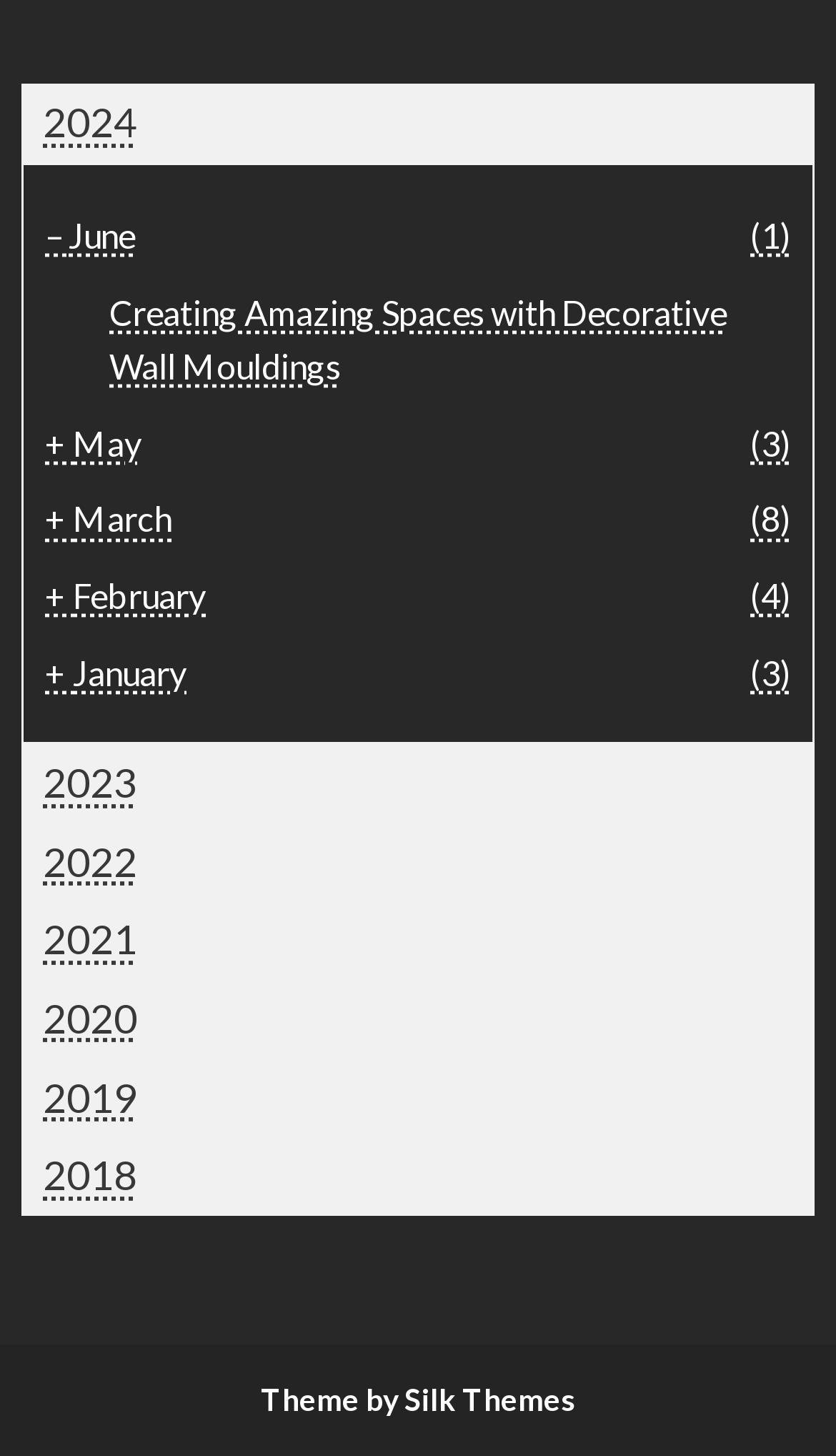What is the theme of the webpage?
Look at the image and respond with a single word or a short phrase.

Decorative Wall Mouldings